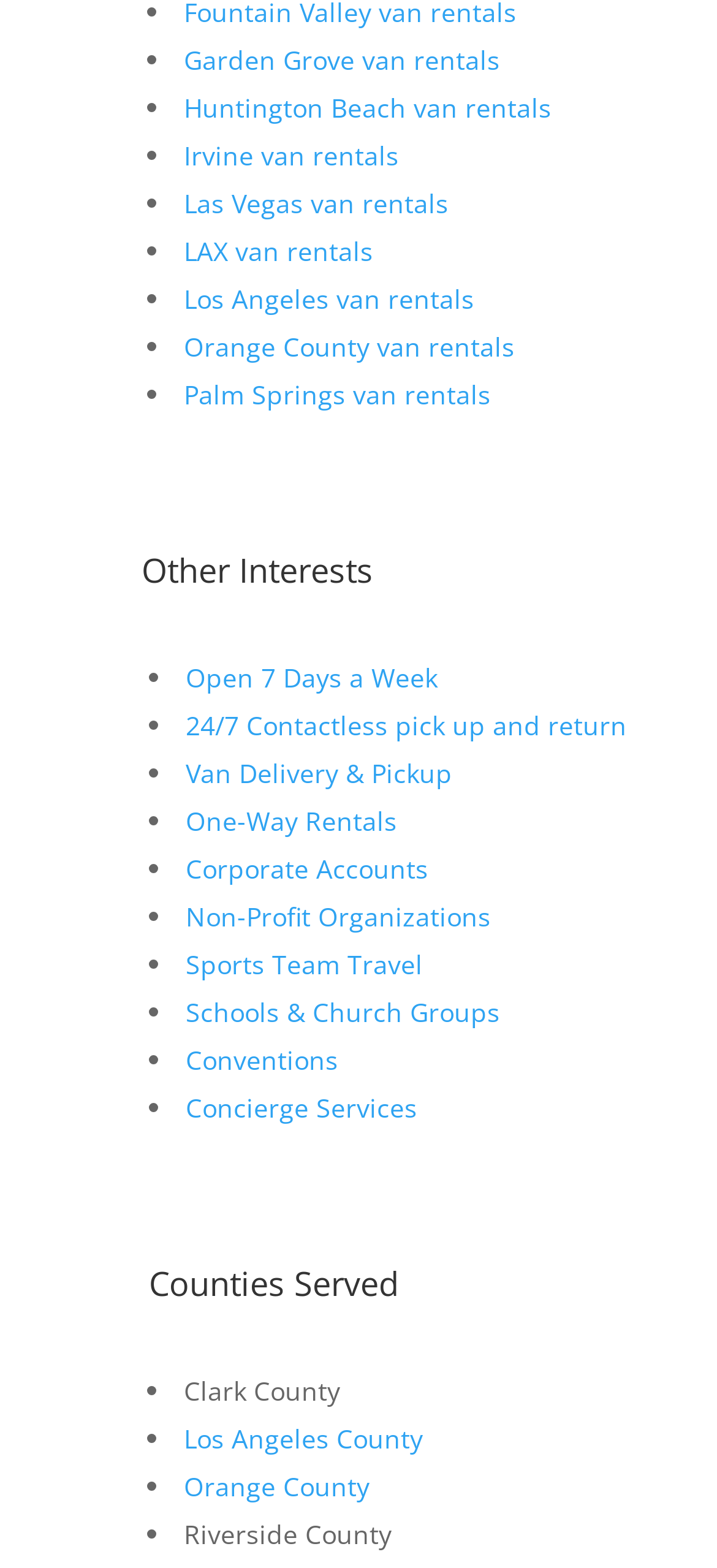Please specify the bounding box coordinates of the clickable region to carry out the following instruction: "Explore van rentals in Los Angeles County". The coordinates should be four float numbers between 0 and 1, in the format [left, top, right, bottom].

[0.256, 0.906, 0.59, 0.928]